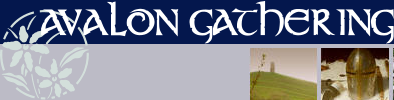Offer a detailed explanation of the image's components.

The image prominently features the text "AVALON GATHERING" in an elegant, stylized font, indicative of a community or event centered around historical themes and artistic expression. The background showcases a light gray color, enhancing the visibility of the text. On the right side, there are small images that likely represent elements relevant to the gathering—perhaps artifacts or scenic views related to the event's theme. This design not only conveys the identity of the Avalon Gathering but also invites viewers to explore the rich cultural and historical experiences it offers.